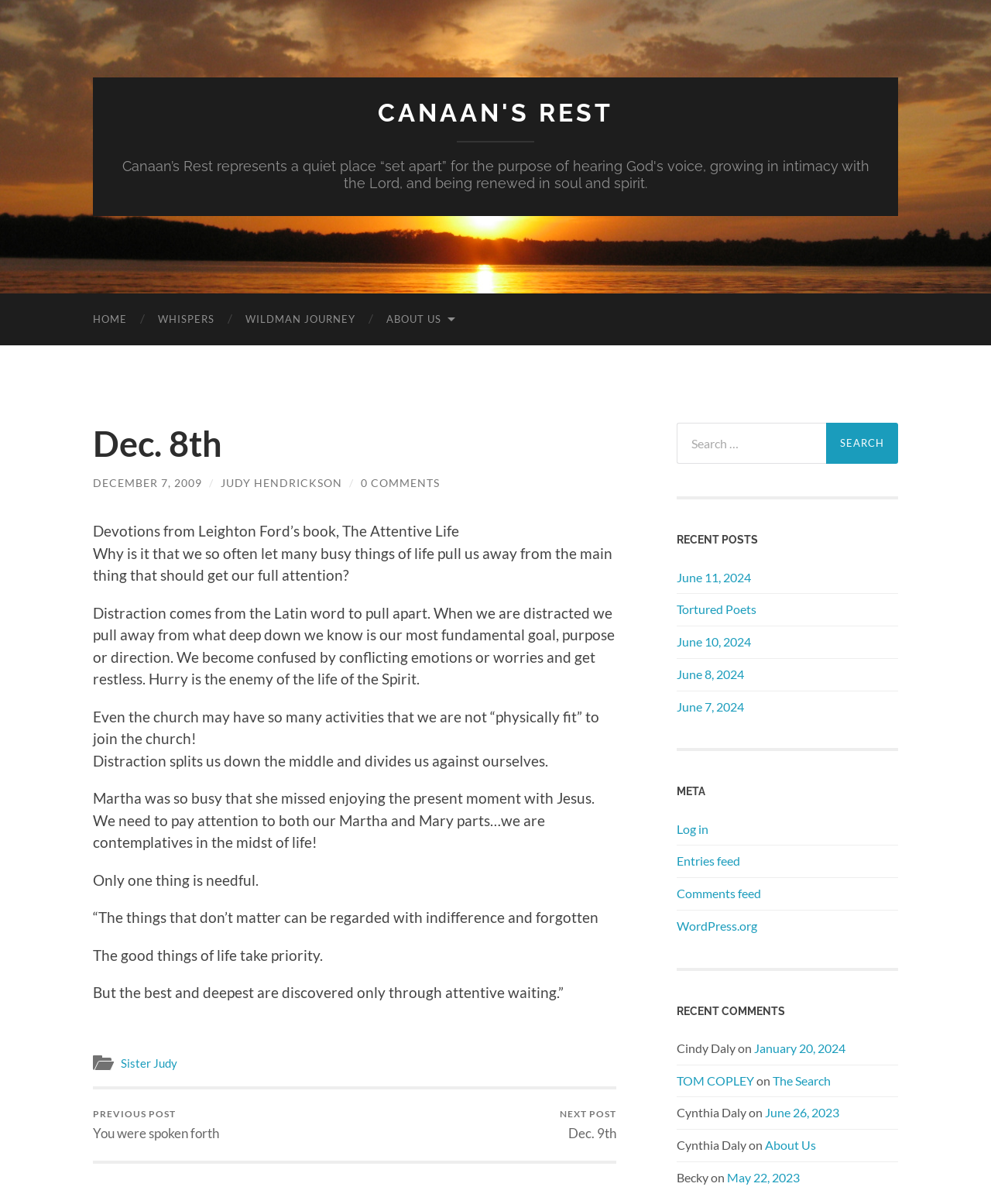Identify the bounding box for the given UI element using the description provided. Coordinates should be in the format (top-left x, top-left y, bottom-right x, bottom-right y) and must be between 0 and 1. Here is the description: Next post Dec. 9th

[0.565, 0.905, 0.622, 0.964]